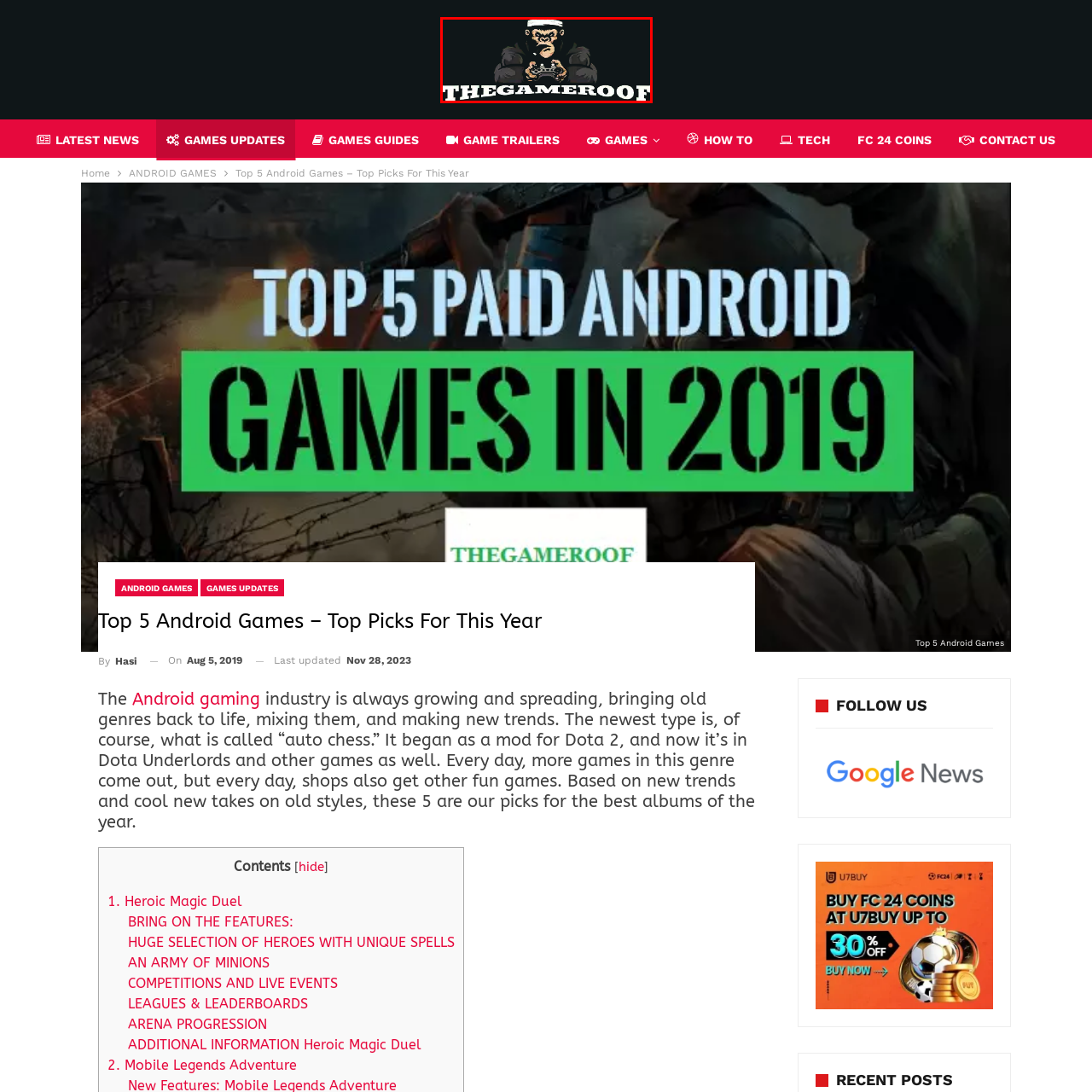Give an elaborate description of the visual elements within the red-outlined box.

The image features the logo of "The Game Roof," which showcases a powerful and stylized depiction of a monkey holding a gaming controller. This dynamic character is dressed in a distinctive white hat, suggesting a cool and playful theme, appealing to the gaming community. The logo is prominently positioned above the name "THEGAMEROOF," which is presented in bold, forthright lettering, emphasizing the site's focus on gaming. The overall design combines elements of fun and competitiveness, making it attractive to gamers and enthusiasts seeking guides, updates, and news in the gaming world.